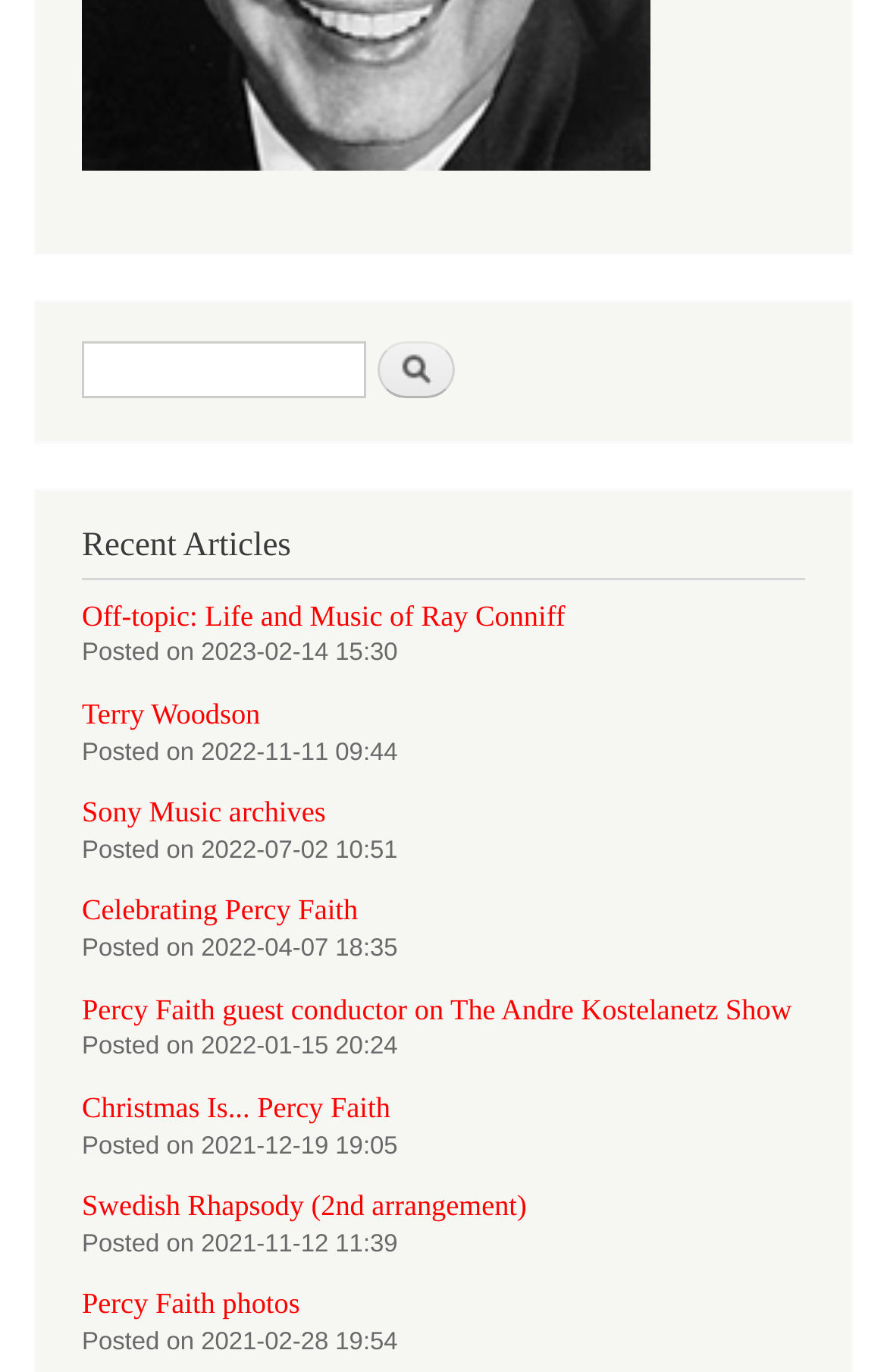Determine the bounding box coordinates for the element that should be clicked to follow this instruction: "Read the article about Ray Conniff". The coordinates should be given as four float numbers between 0 and 1, in the format [left, top, right, bottom].

[0.092, 0.437, 0.637, 0.46]